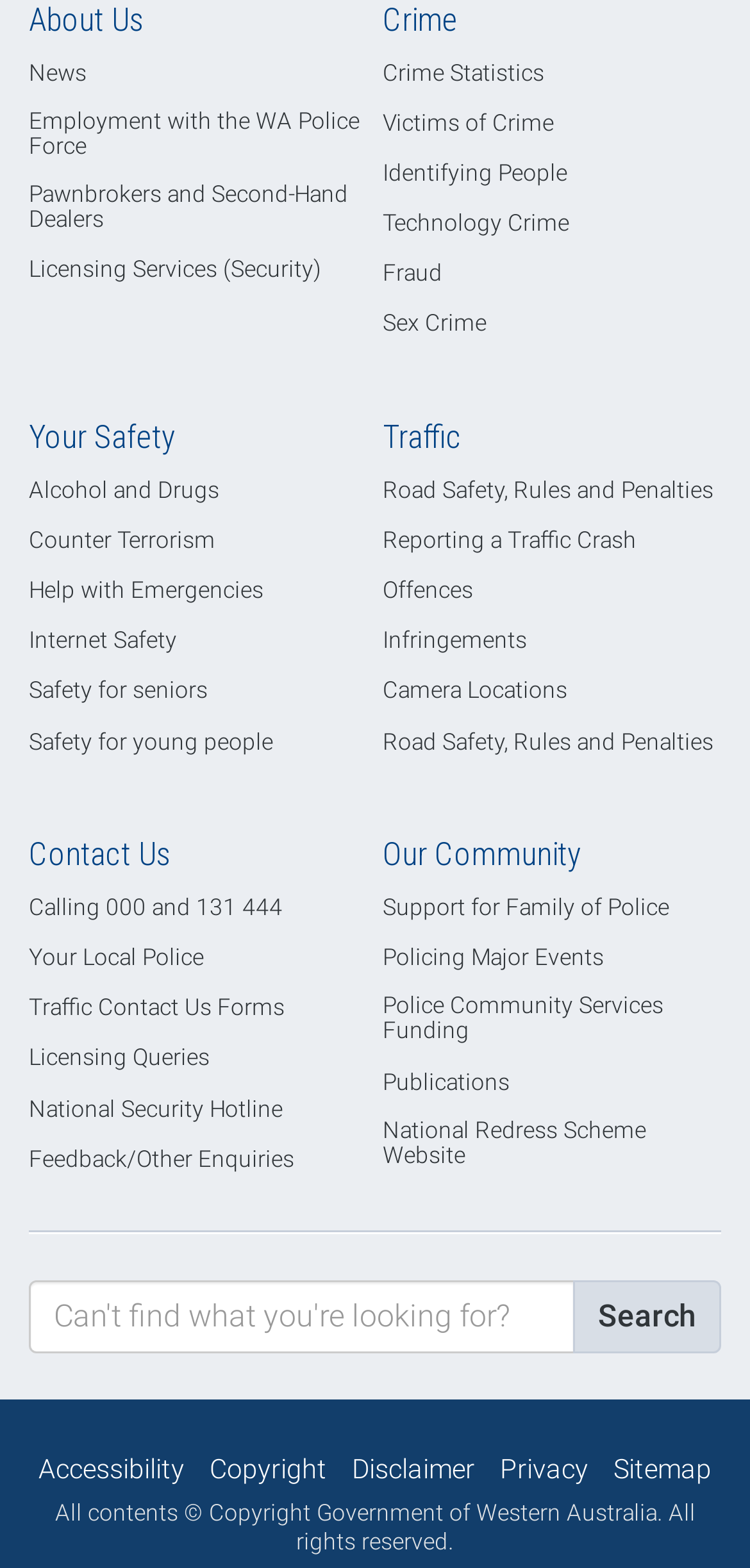Please identify the bounding box coordinates of the element's region that I should click in order to complete the following instruction: "View Digital Kirklees". The bounding box coordinates consist of four float numbers between 0 and 1, i.e., [left, top, right, bottom].

None